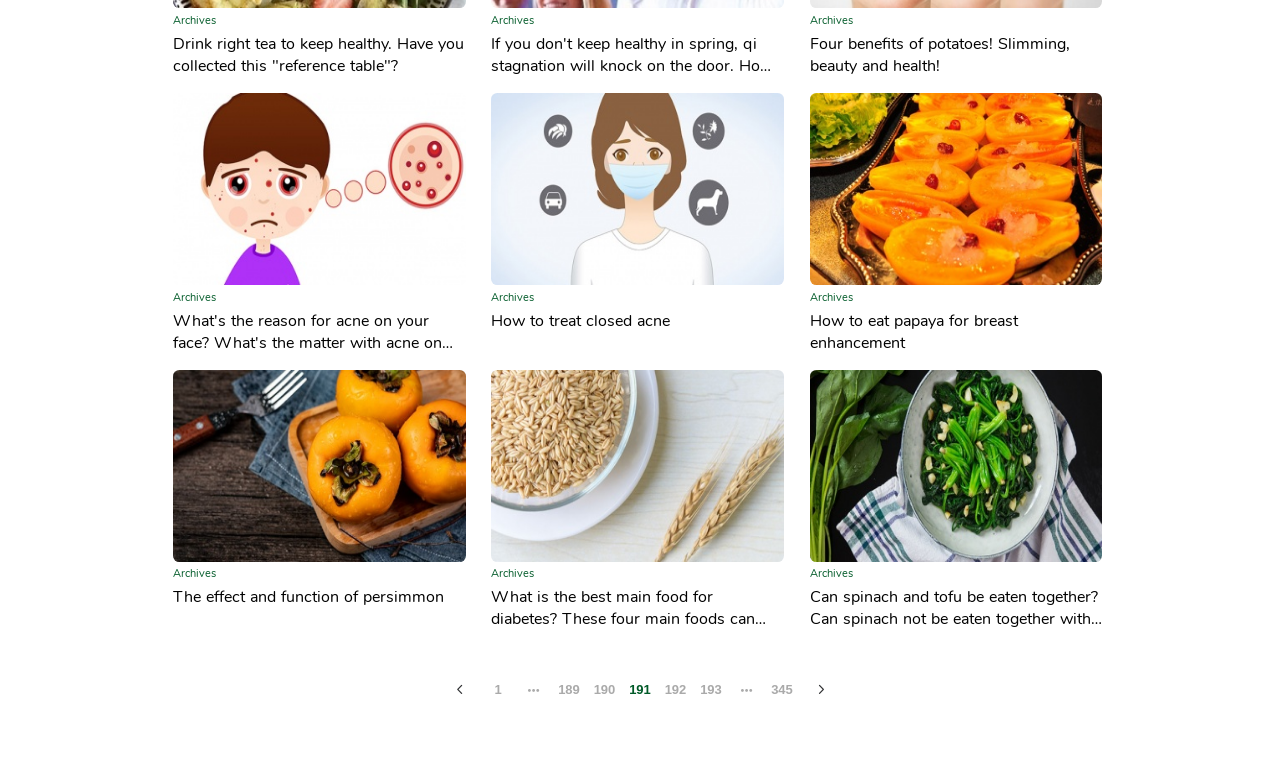Identify the bounding box of the HTML element described here: "parent_node: 1189190191192193345". Provide the coordinates as four float numbers between 0 and 1: [left, top, right, bottom].

[0.347, 0.892, 0.375, 0.929]